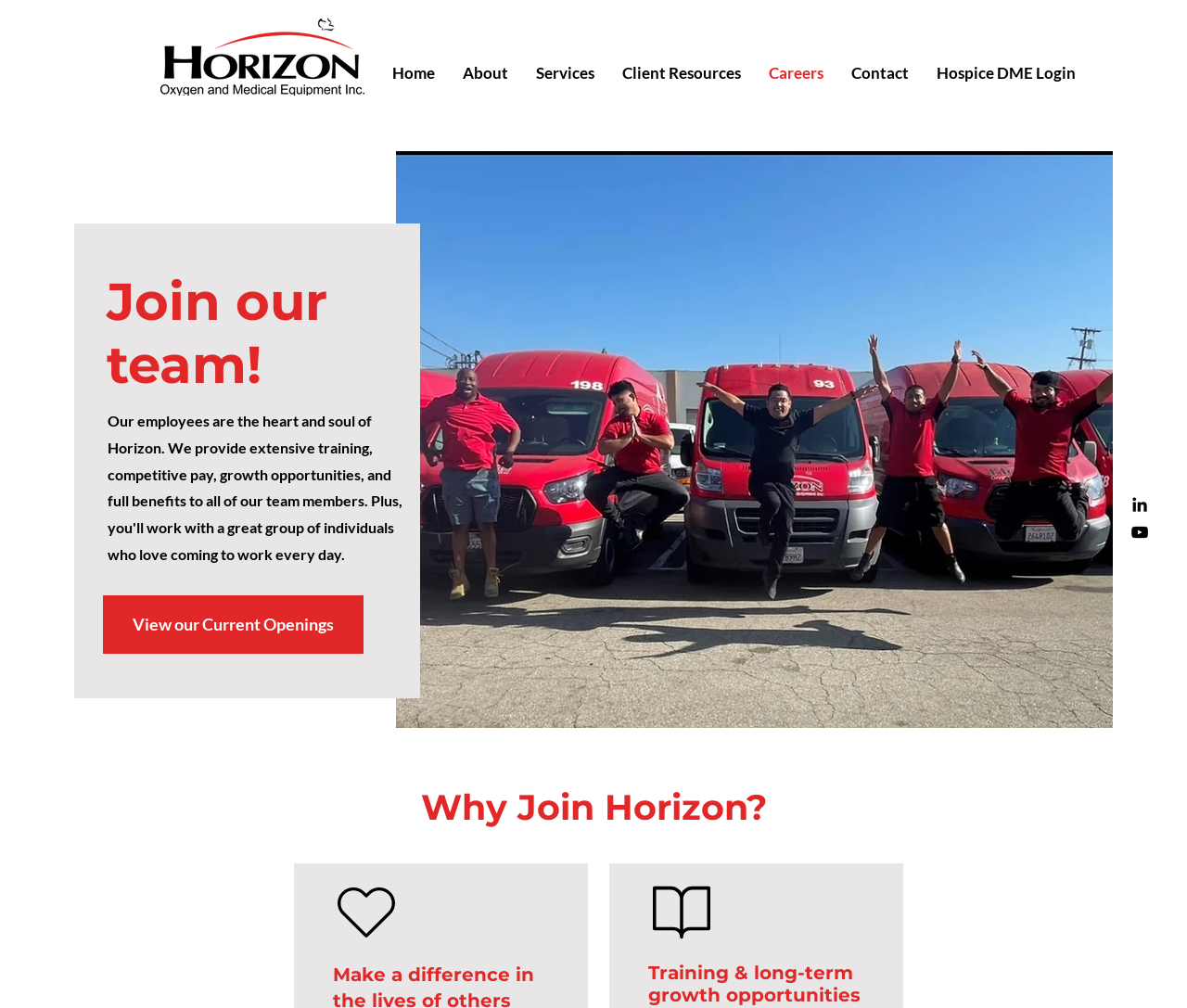What is the benefit of working at Horizon?
From the image, provide a succinct answer in one word or a short phrase.

Training & long-term growth opportunities